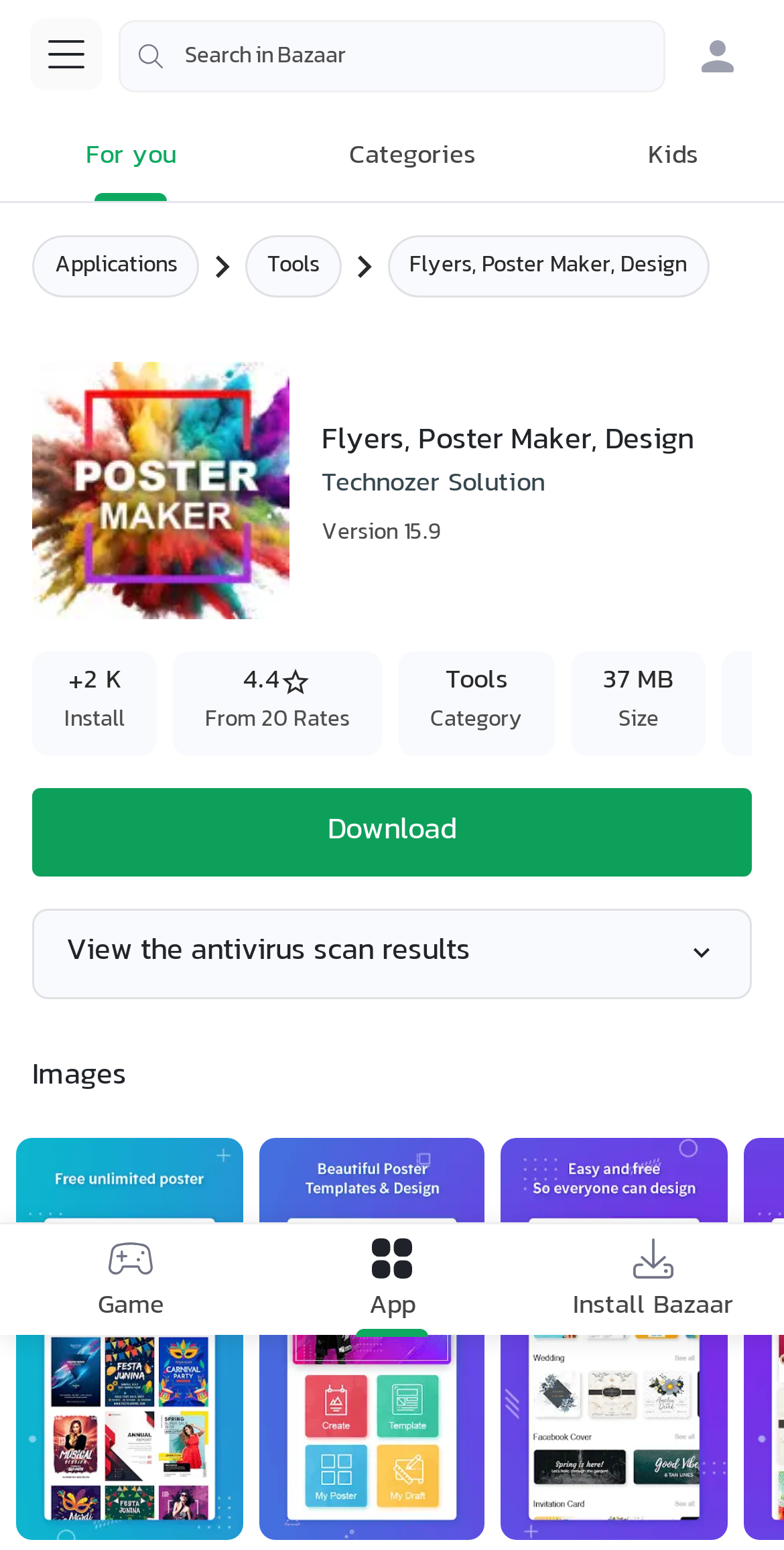Determine the bounding box coordinates of the target area to click to execute the following instruction: "Download the Flyers, Poster Maker, Design app."

[0.041, 0.508, 0.959, 0.565]